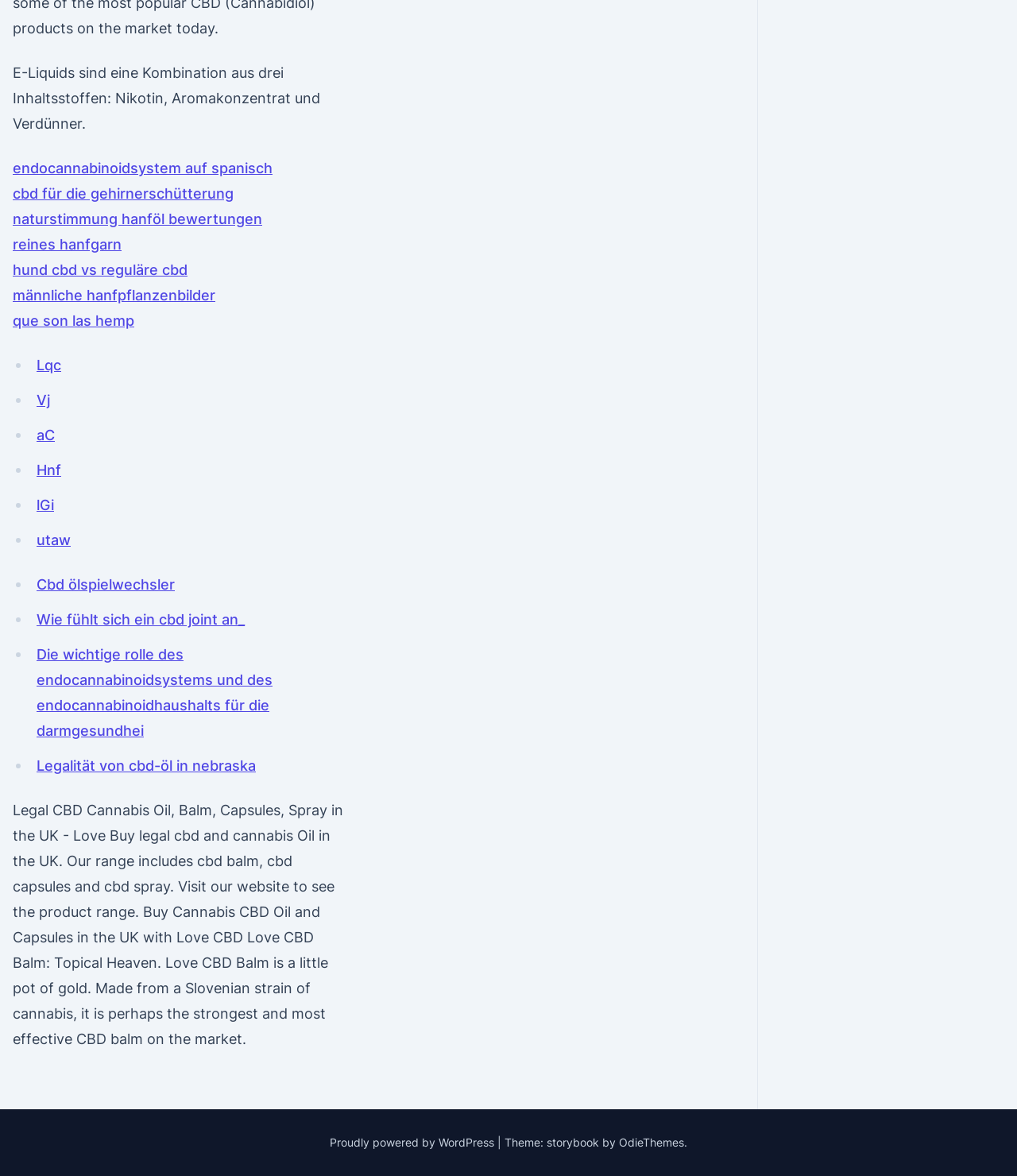Given the description Proudly powered by WordPress, predict the bounding box coordinates of the UI element. Ensure the coordinates are in the format (top-left x, top-left y, bottom-right x, bottom-right y) and all values are between 0 and 1.

[0.324, 0.965, 0.489, 0.977]